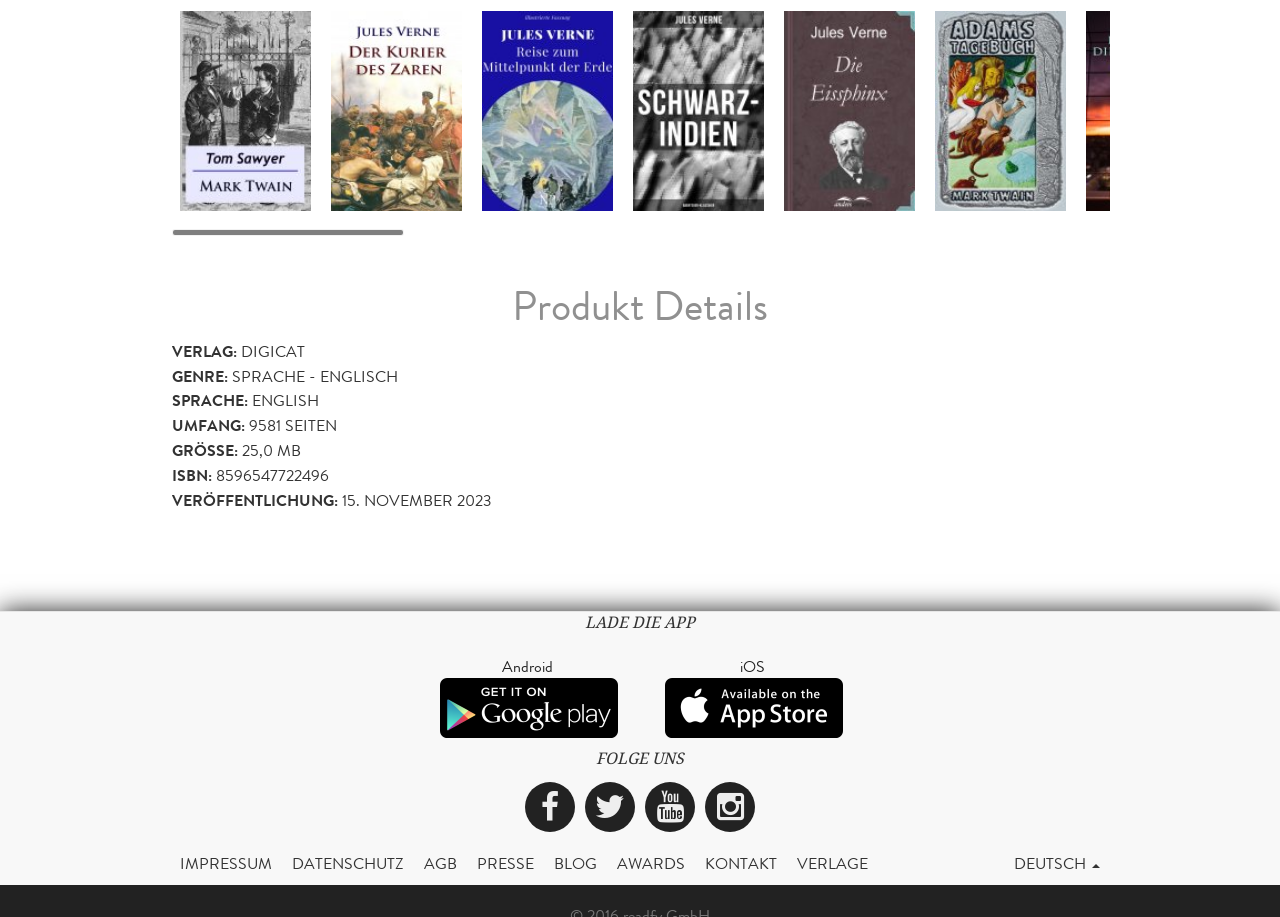Determine the bounding box coordinates for the area you should click to complete the following instruction: "Follow on Facebook".

[0.41, 0.853, 0.449, 0.908]